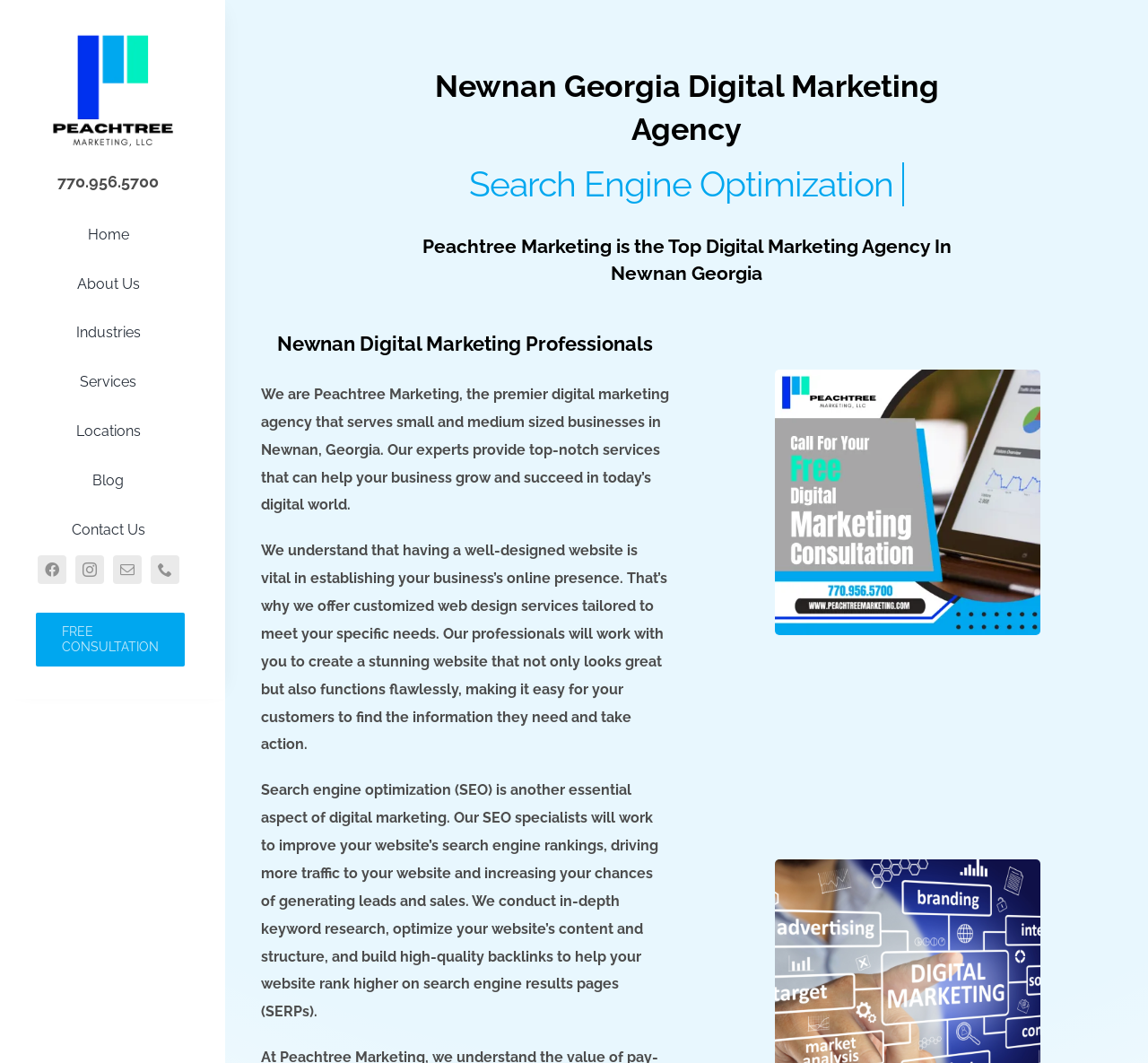Please predict the bounding box coordinates of the element's region where a click is necessary to complete the following instruction: "Navigate to the Home page". The coordinates should be represented by four float numbers between 0 and 1, i.e., [left, top, right, bottom].

[0.031, 0.198, 0.157, 0.244]